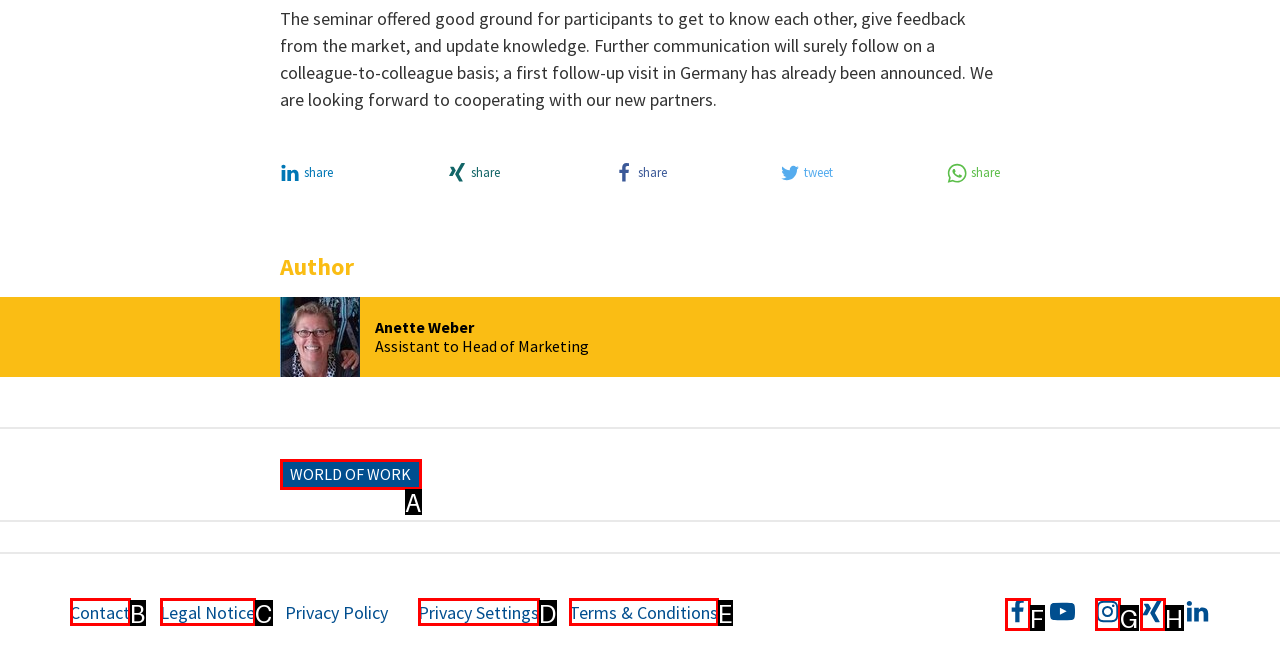Select the HTML element that matches the description: Terms & Conditions. Provide the letter of the chosen option as your answer.

E